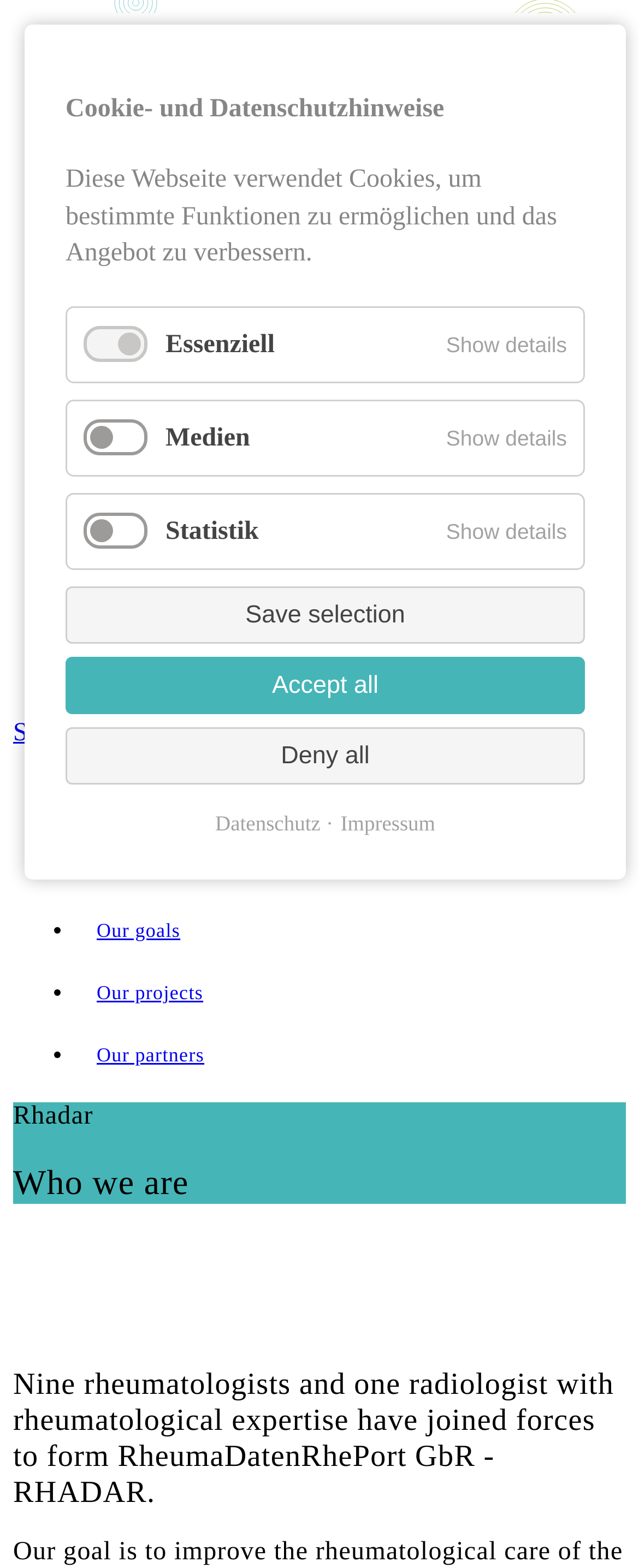Carefully examine the image and provide an in-depth answer to the question: What is the profession of the people who formed RheumaDatenRhePort GbR?

The profession of the people who formed RheumaDatenRhePort GbR can be found in the heading element that describes the organization. It states that nine rheumatologists and one radiologist with rheumatological expertise have joined forces to form RheumaDatenRhePort GbR - RHADAR.